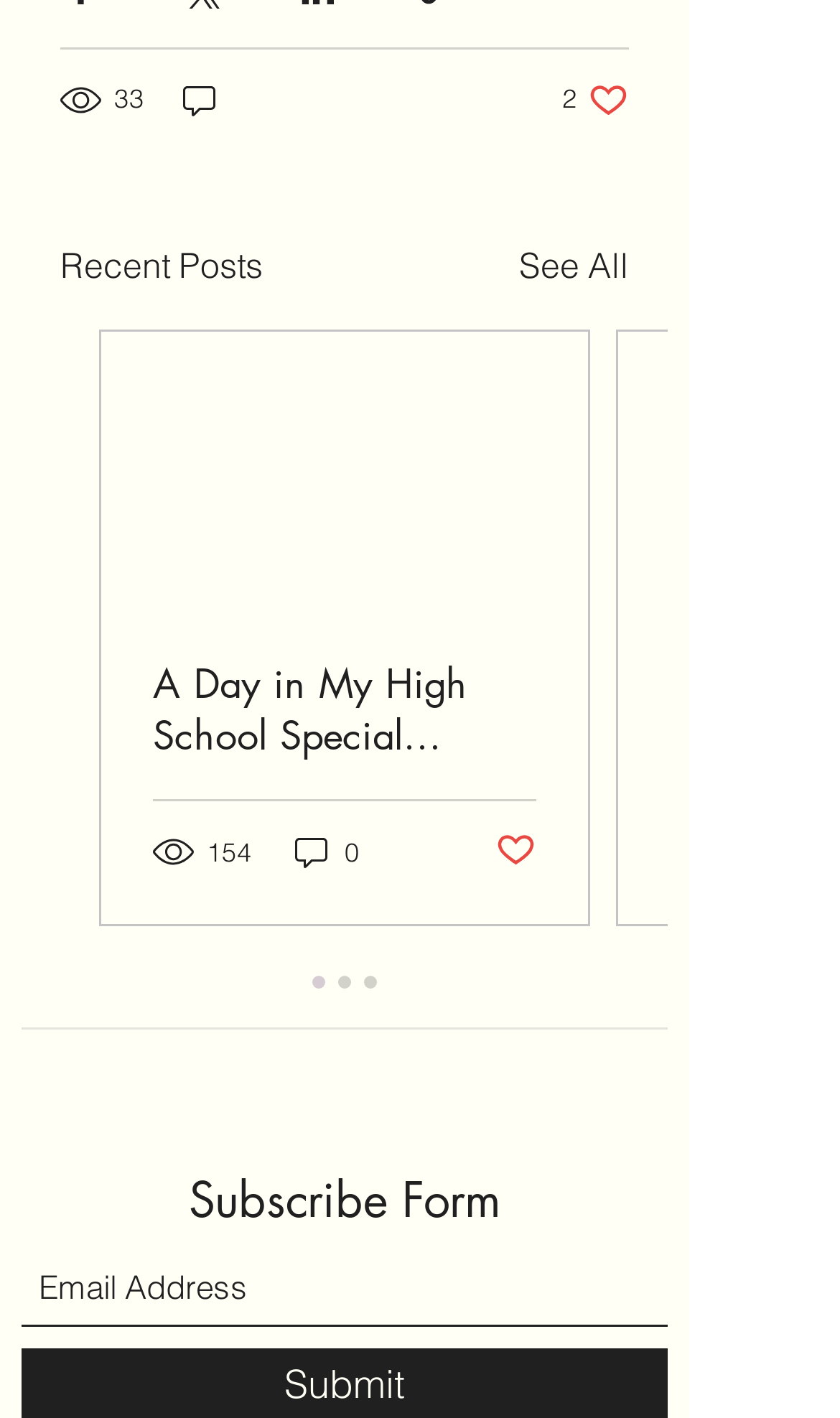Determine the bounding box coordinates of the region to click in order to accomplish the following instruction: "See all posts". Provide the coordinates as four float numbers between 0 and 1, specifically [left, top, right, bottom].

[0.618, 0.168, 0.749, 0.204]